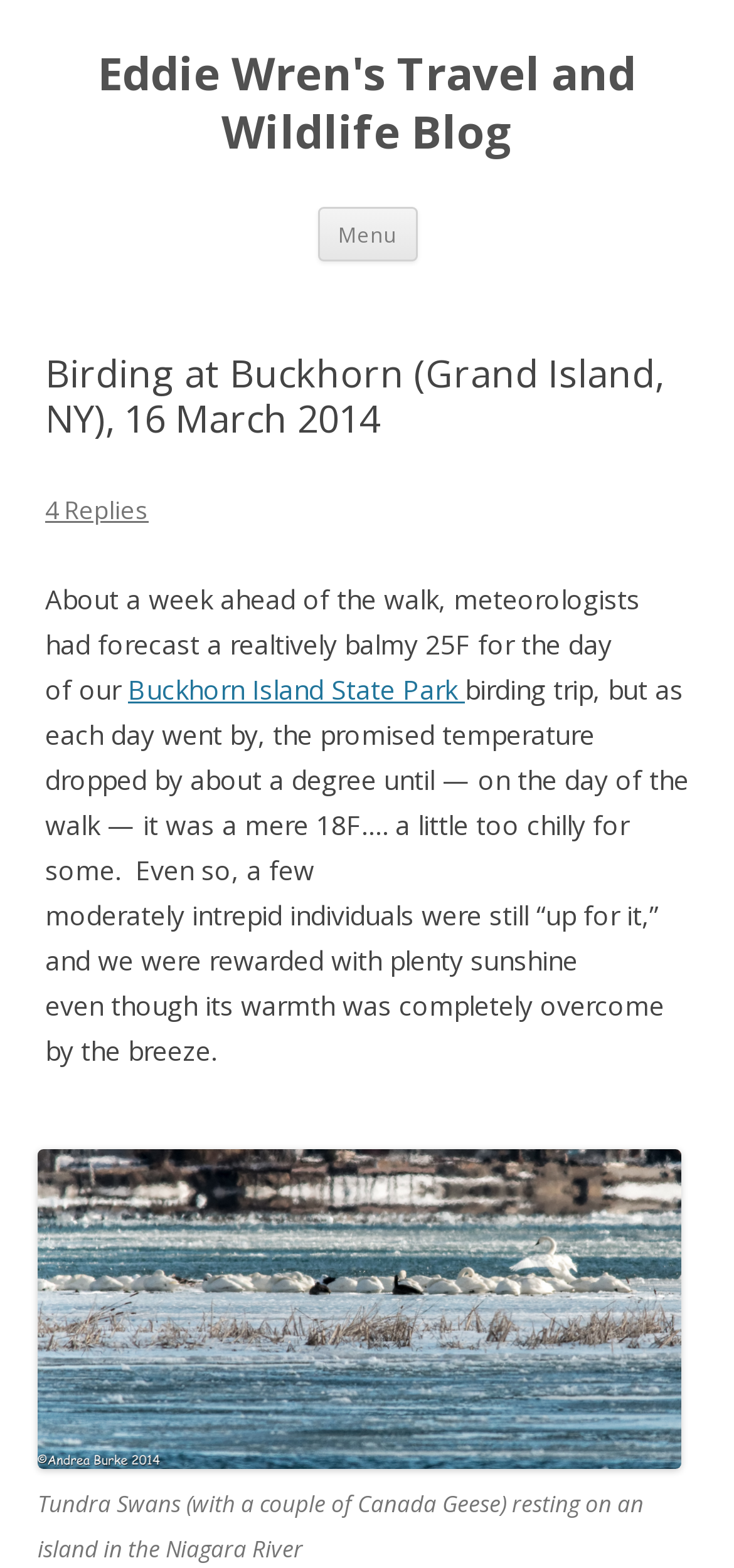What is the temperature mentioned in the text?
Using the image as a reference, answer the question in detail.

The text mentions that the temperature dropped to 18F on the day of the walk, which is mentioned in the second paragraph of the webpage.